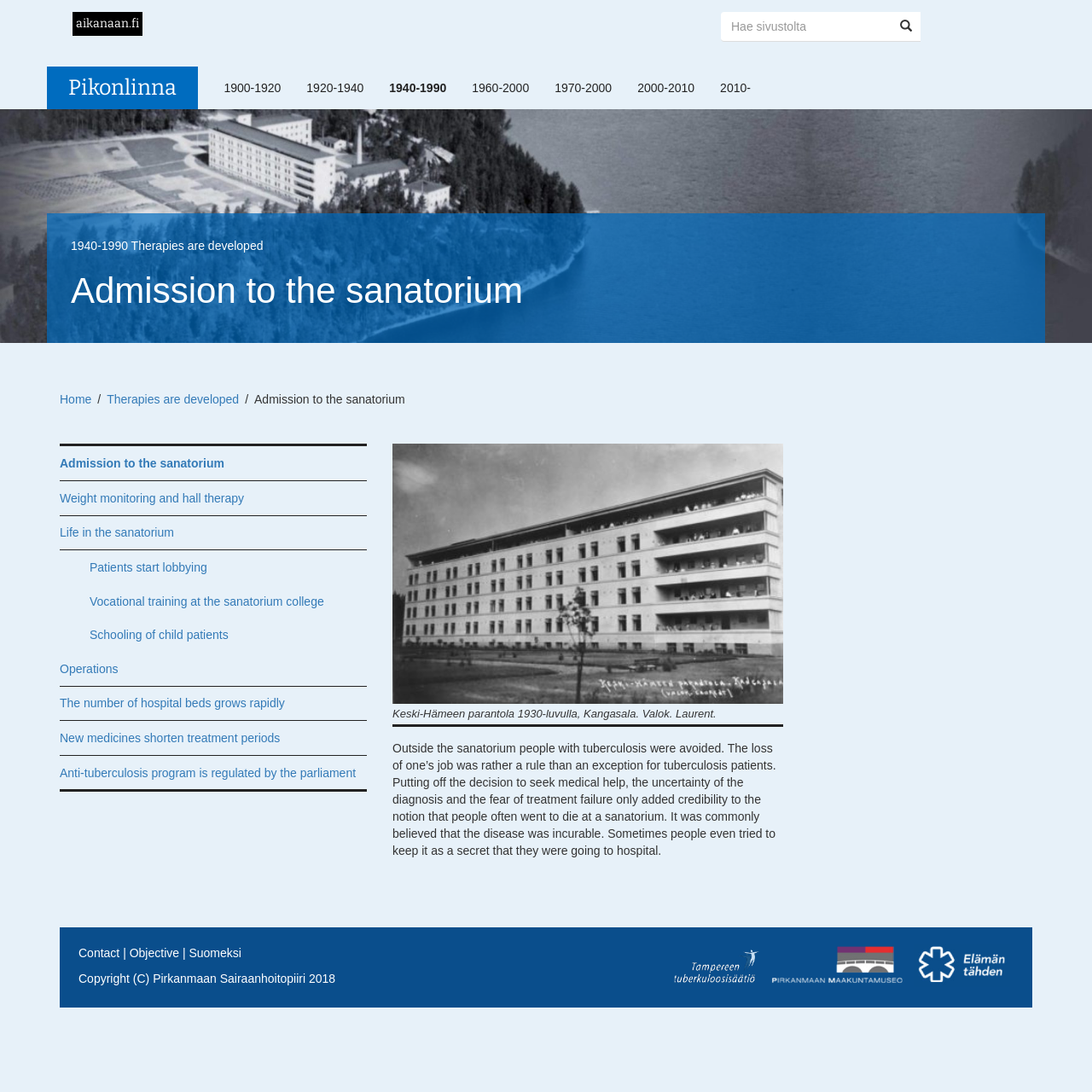Determine the bounding box coordinates of the clickable element to complete this instruction: "View 1940-1990 therapies". Provide the coordinates in the format of four float numbers between 0 and 1, [left, top, right, bottom].

[0.269, 0.061, 0.345, 0.1]